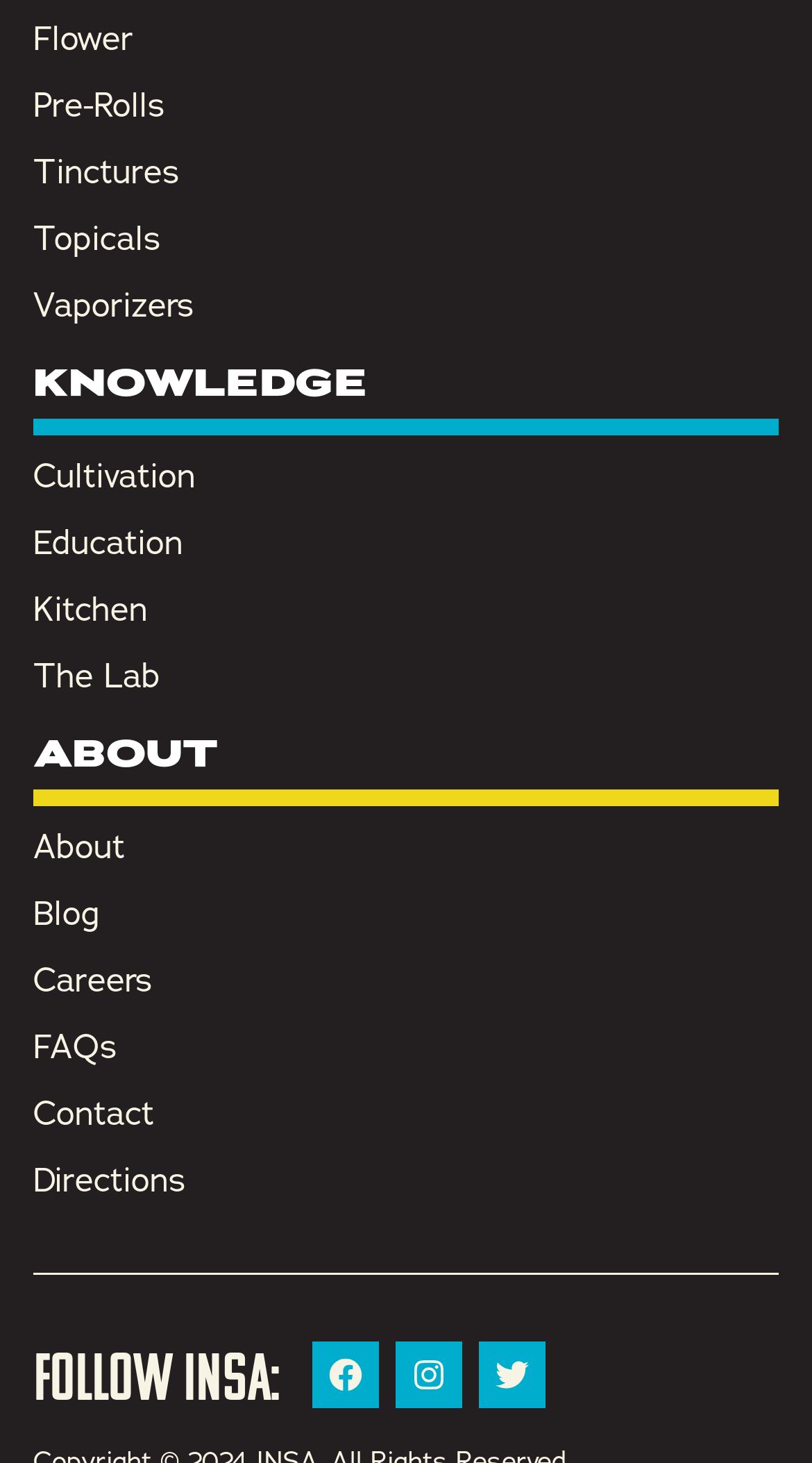Determine the bounding box coordinates of the clickable element necessary to fulfill the instruction: "follow on Facebook". Provide the coordinates as four float numbers within the 0 to 1 range, i.e., [left, top, right, bottom].

[0.385, 0.917, 0.467, 0.963]